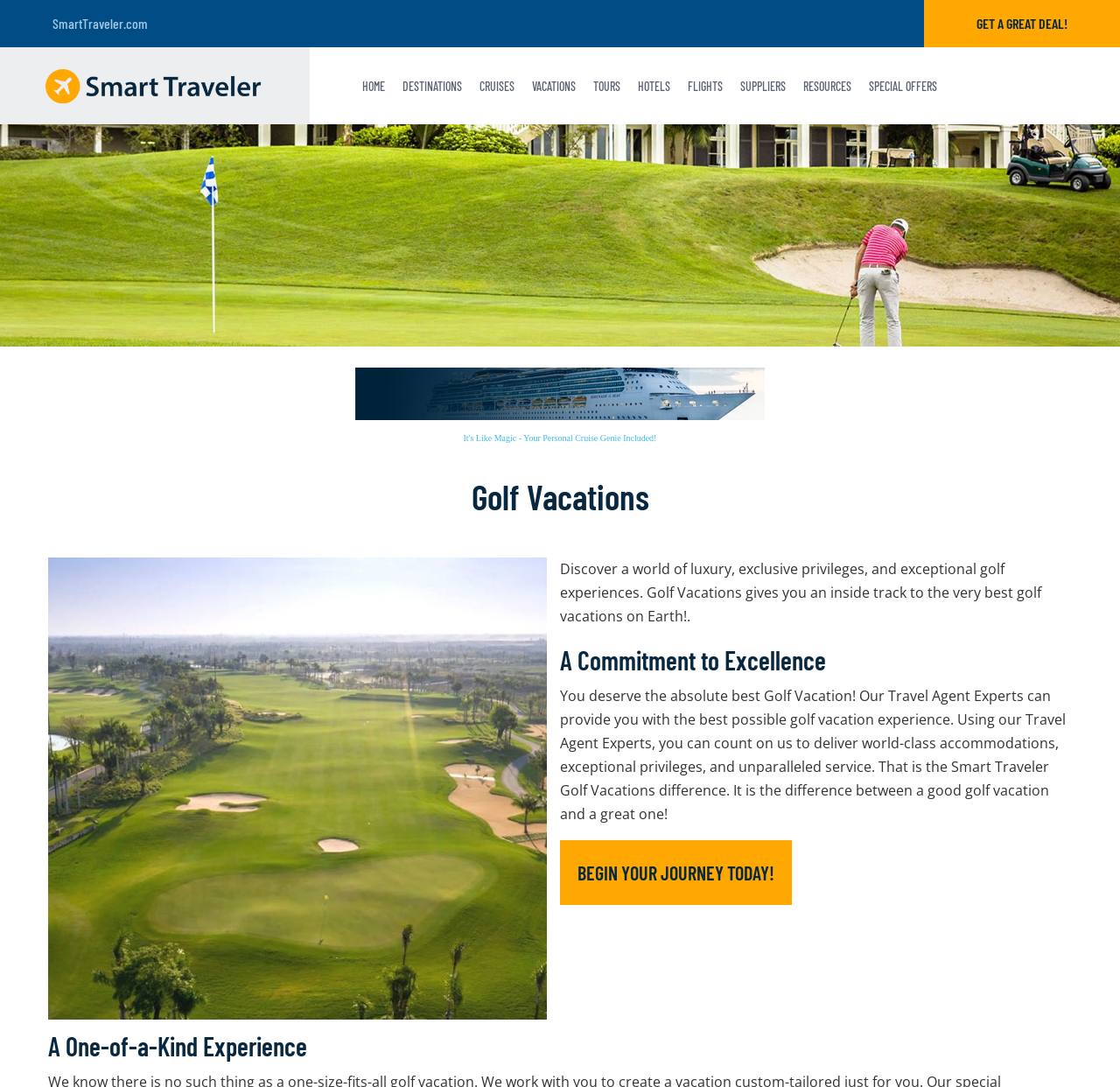Highlight the bounding box coordinates of the element that should be clicked to carry out the following instruction: "View 'SPECIAL OFFERS'". The coordinates must be given as four float numbers ranging from 0 to 1, i.e., [left, top, right, bottom].

[0.776, 0.073, 0.837, 0.086]